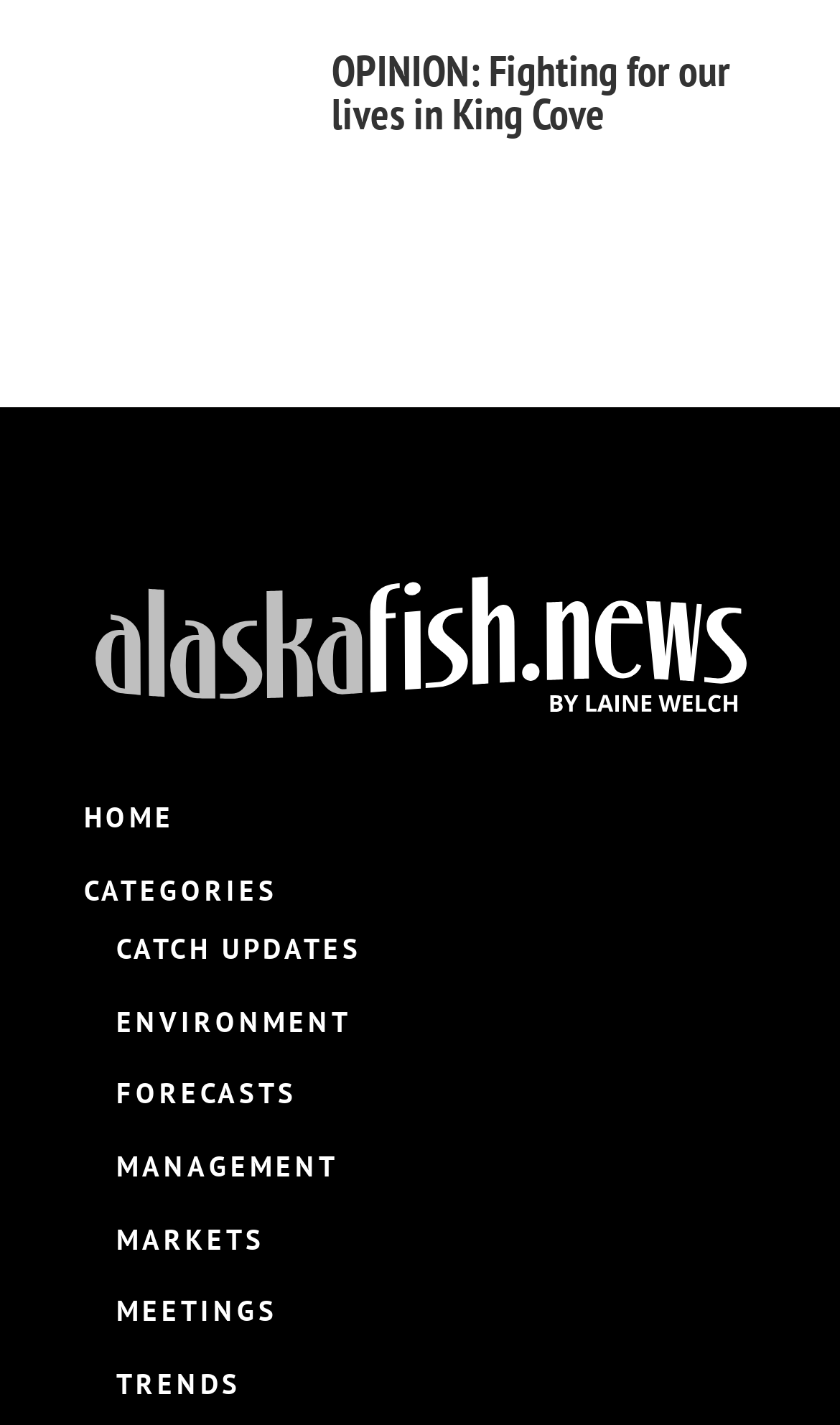Extract the bounding box coordinates for the UI element described by the text: "Catch Updates". The coordinates should be in the form of [left, top, right, bottom] with values between 0 and 1.

[0.138, 0.653, 0.431, 0.679]